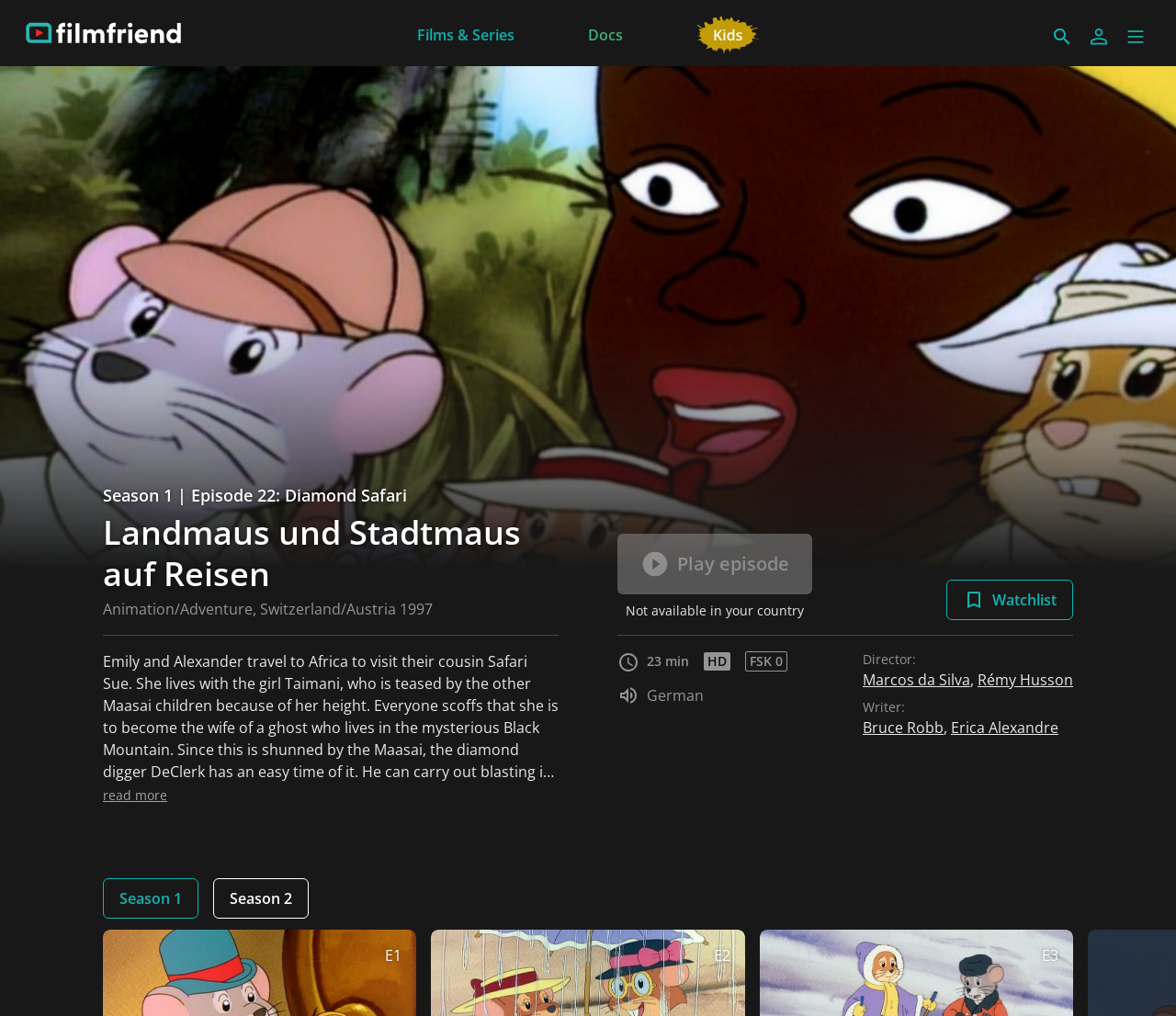What is the genre of the episode?
Refer to the image and give a detailed response to the question.

I found the genre of the episode by looking at the static text element that says 'Animation/Adventure, Switzerland/Austria 1997' which provides information about the episode.